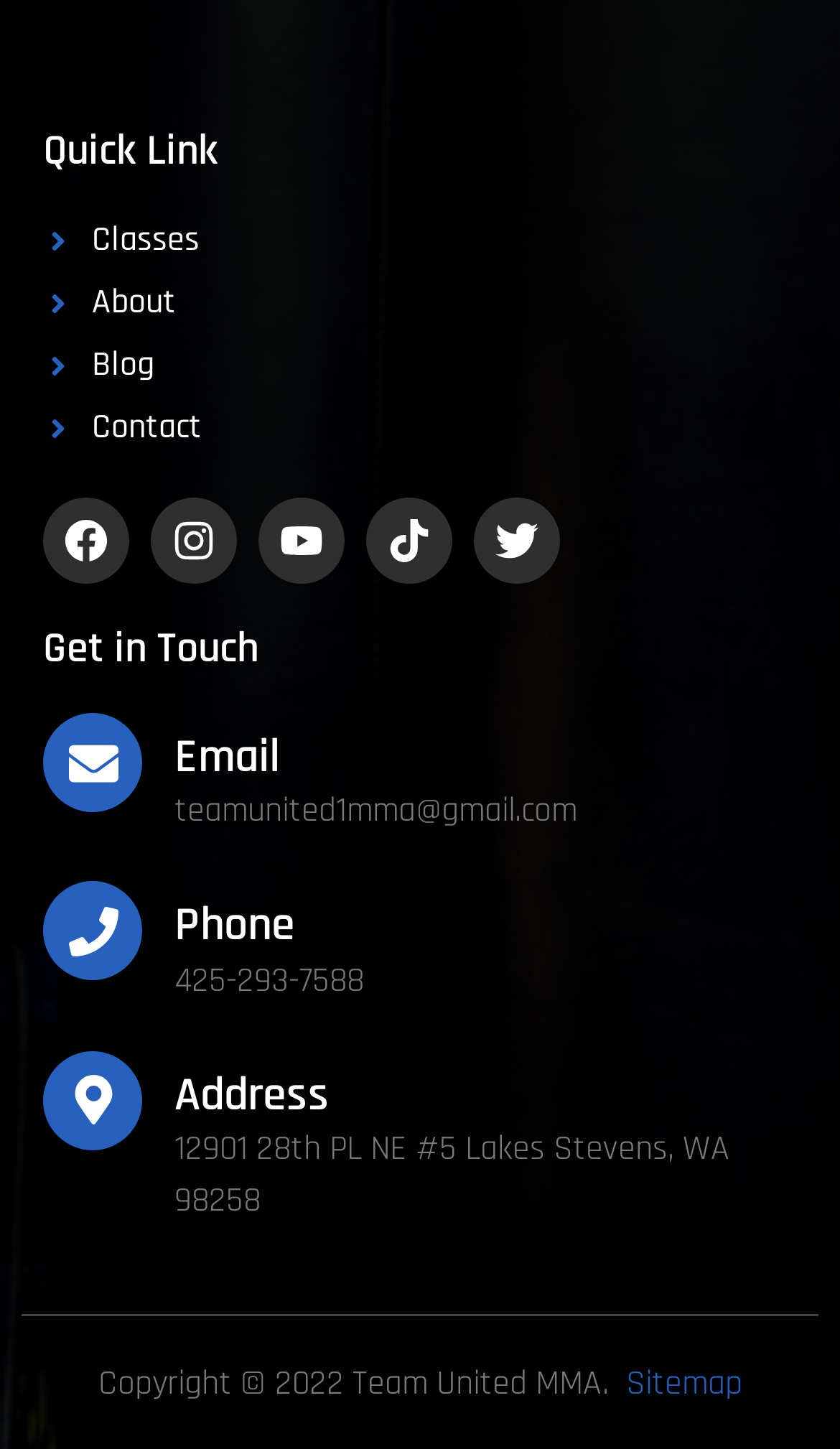Please specify the bounding box coordinates of the area that should be clicked to accomplish the following instruction: "Call the phone number". The coordinates should consist of four float numbers between 0 and 1, i.e., [left, top, right, bottom].

[0.208, 0.619, 0.351, 0.661]